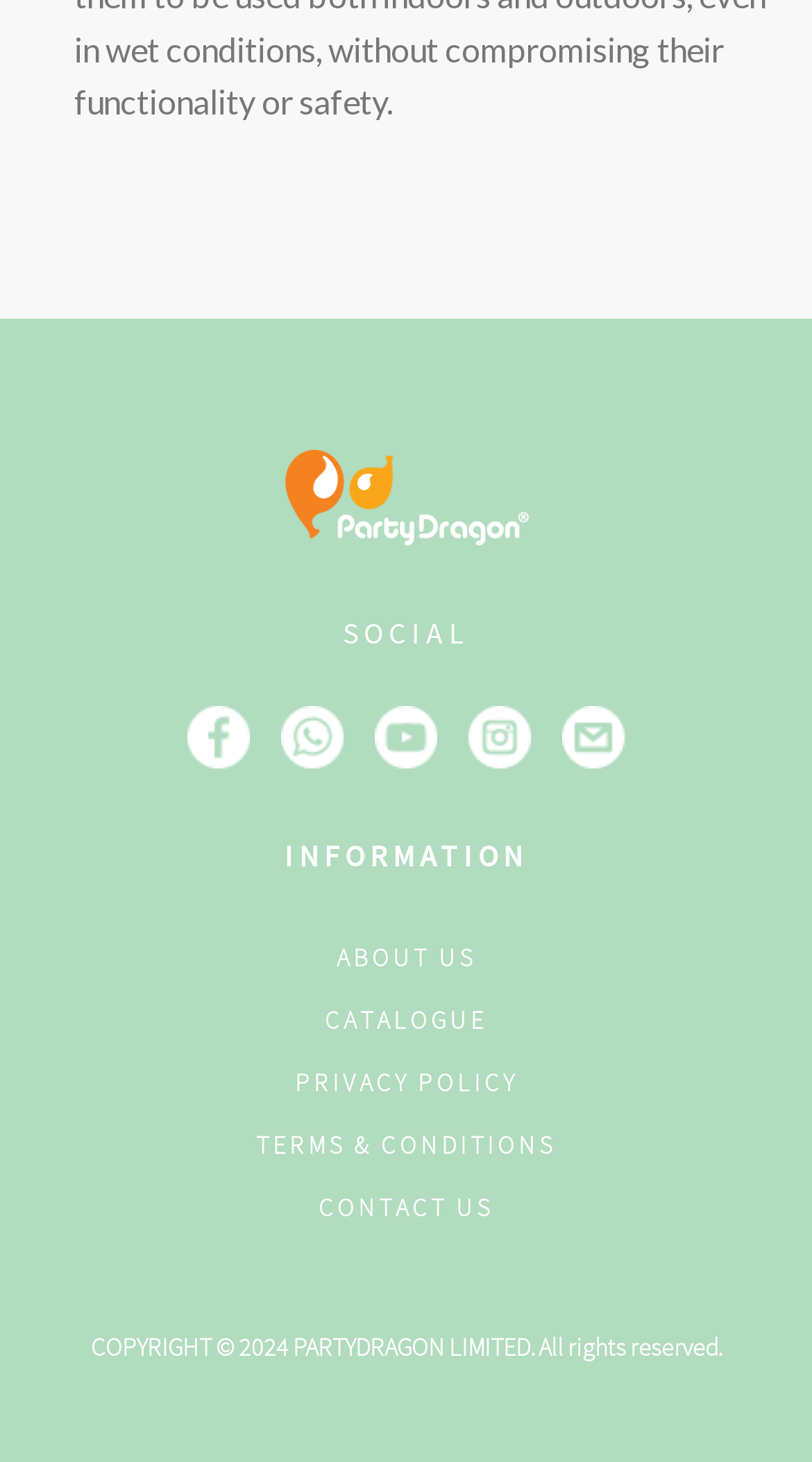Specify the bounding box coordinates of the area to click in order to execute this command: 'View the guide on HOW TO PLAY FREE SLOTS ONLINE'. The coordinates should consist of four float numbers ranging from 0 to 1, and should be formatted as [left, top, right, bottom].

None